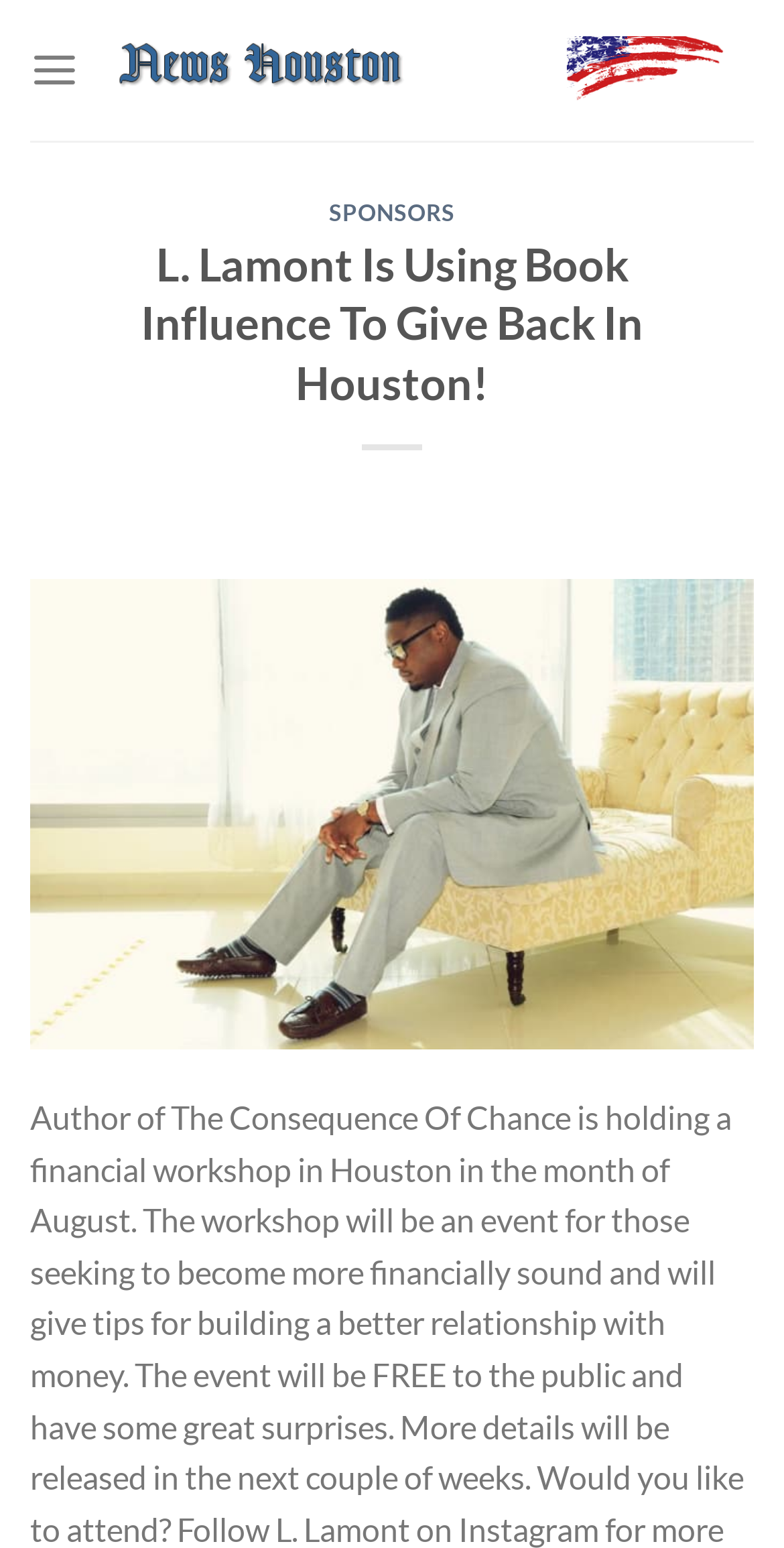Describe in detail what you see on the webpage.

The webpage appears to be a news article or blog post about L. Lamont, an author who is holding a financial workshop in Houston. At the top of the page, there is a logo or image of "News Houston" with a link to the same name, taking up most of the top section. Below this, there is a menu link labeled "Menu" on the left side, which is not expanded by default. 

The main content of the page is divided into sections, with a header section that contains two headings. The first heading is "SPONSORS" and has a link with the same text, positioned roughly in the middle of the page. The second heading is the title of the article, "L. Lamont Is Using Book Influence To Give Back In Houston!", which is located below the "SPONSORS" heading. 

There is no prominent text or paragraph summarizing the content of the workshop, but the meta description suggests that the workshop is an event for those seeking to become more financially literate.